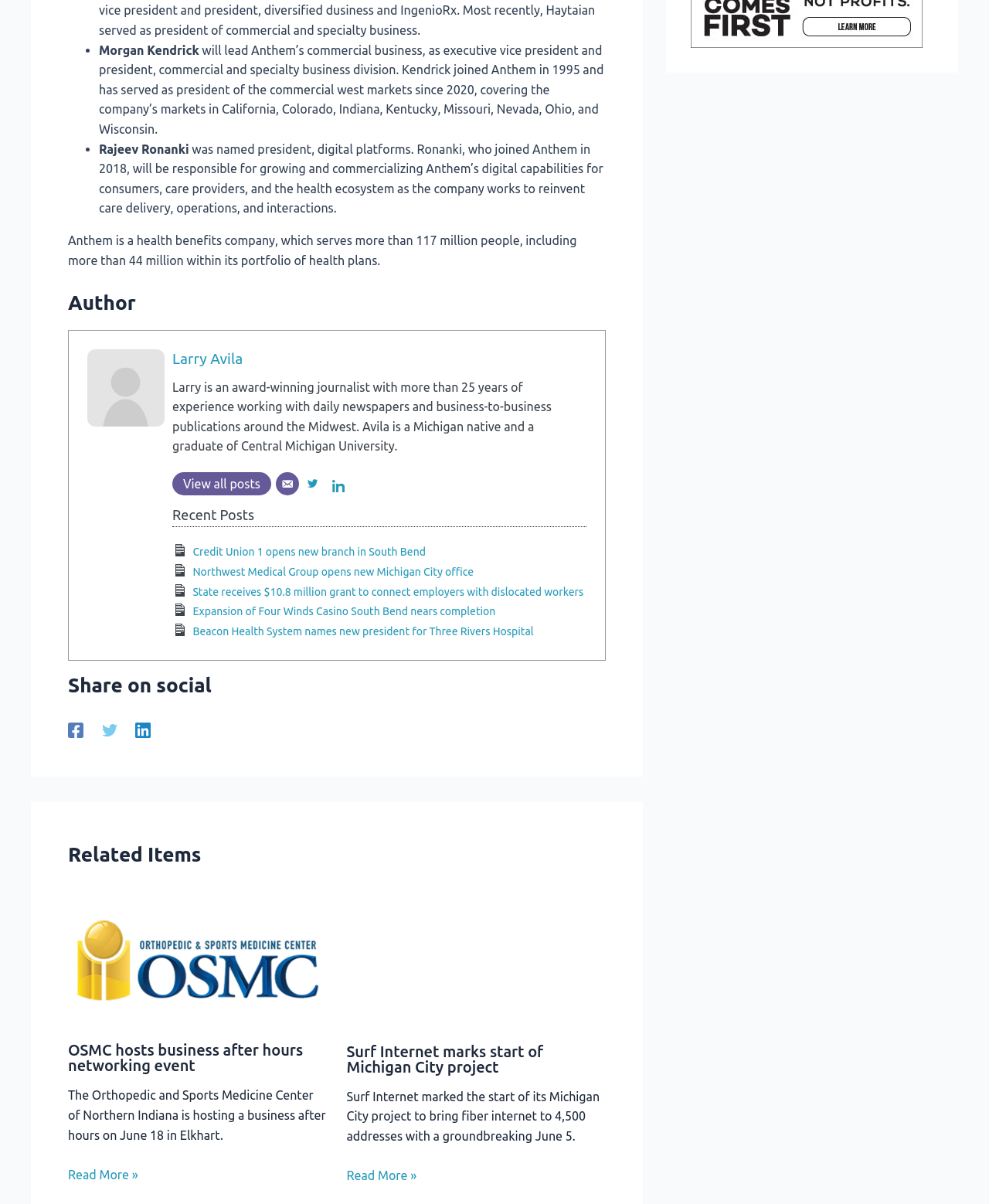For the given element description alt="Surf Internet", determine the bounding box coordinates of the UI element. The coordinates should follow the format (top-left x, top-left y, bottom-right x, bottom-right y) and be within the range of 0 to 1.

[0.35, 0.793, 0.612, 0.805]